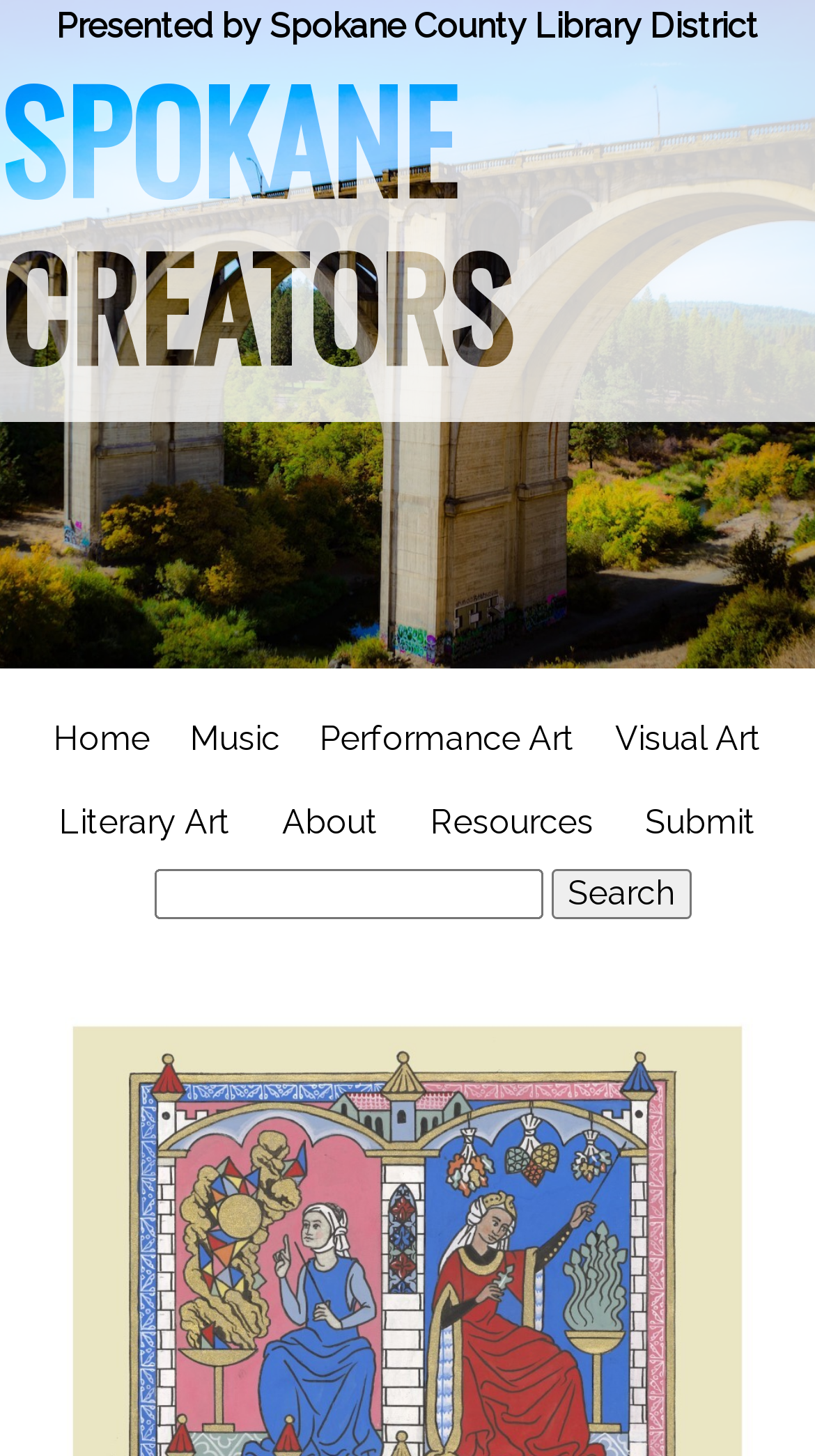Offer an in-depth caption of the entire webpage.

The webpage is dedicated to Hannah Charlton, a visual artist, and is part of the Spokane Creators platform. At the top of the page, there is a heading that reads "Presented by Spokane County Library District". Below this, a larger heading "SPOKANE CREATORS" is displayed, which is also a clickable link.

On the top navigation bar, there are several links, including "Home", "Music", "Performance Art", "Visual Art", "Literary Art", "About", "Resources", and "Submit". These links are positioned horizontally, with "Home" on the left and "Submit" on the right.

Below the navigation bar, there is a search box with a "Search" button to its right. The search box takes up about half of the page's width, and the "Search" button is positioned adjacent to it.

The overall layout of the page is organized, with clear headings and a prominent navigation bar. The search box is prominently displayed, making it easy for users to find specific content.